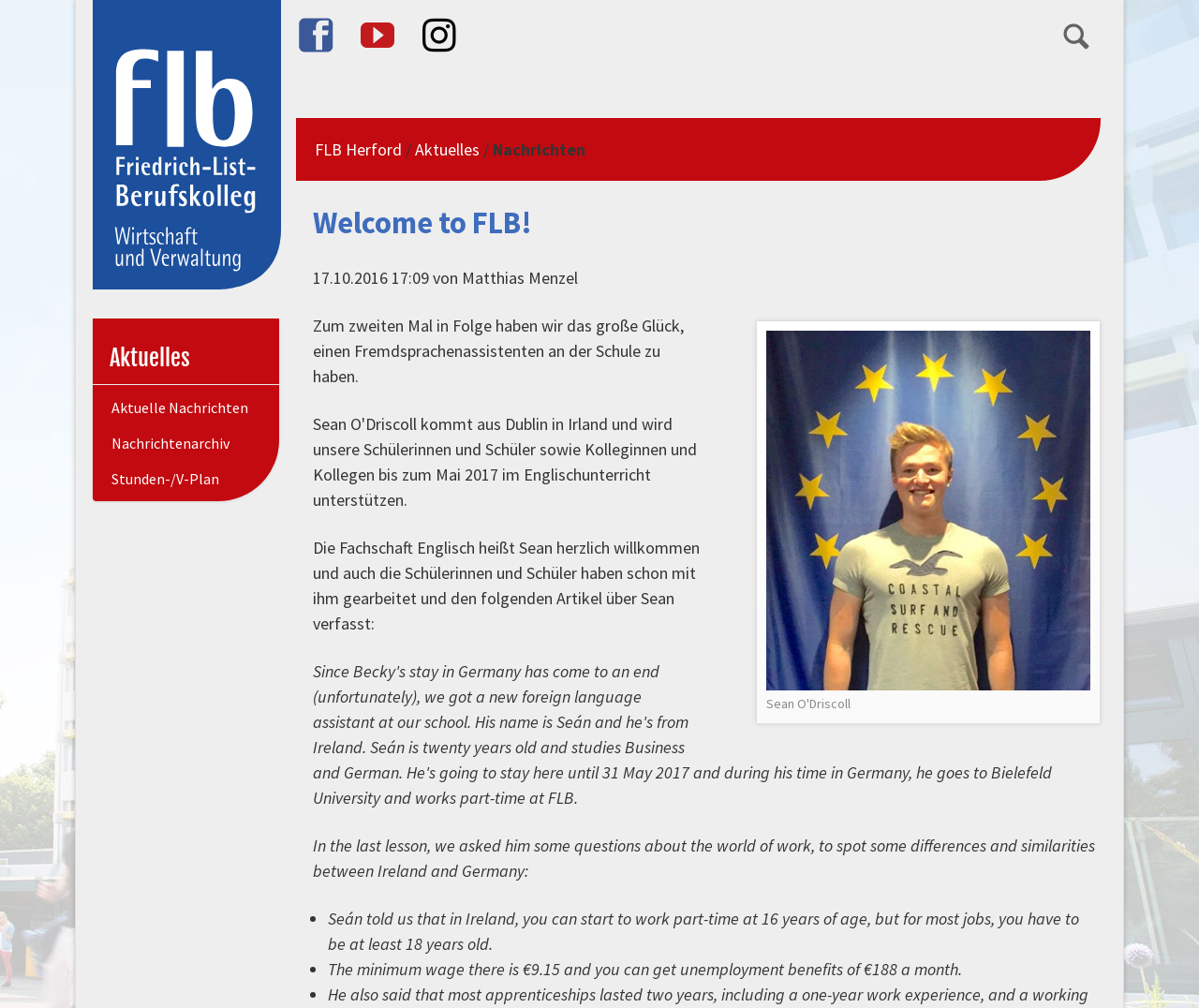Please give the bounding box coordinates of the area that should be clicked to fulfill the following instruction: "Read the latest news". The coordinates should be in the format of four float numbers from 0 to 1, i.e., [left, top, right, bottom].

[0.085, 0.382, 0.241, 0.427]